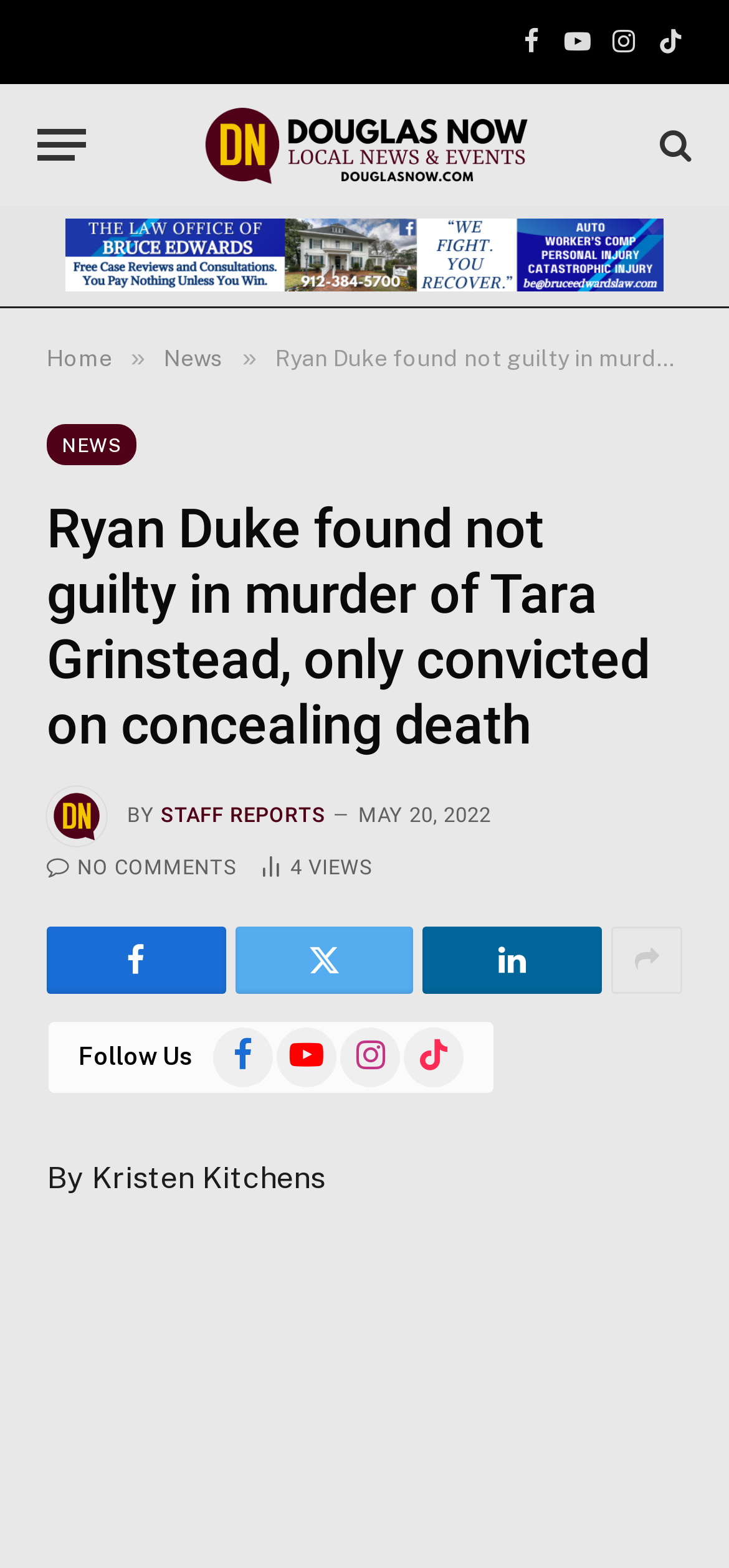Please identify the bounding box coordinates of the clickable area that will allow you to execute the instruction: "Follow Douglas Now on YouTube".

[0.763, 0.0, 0.822, 0.054]